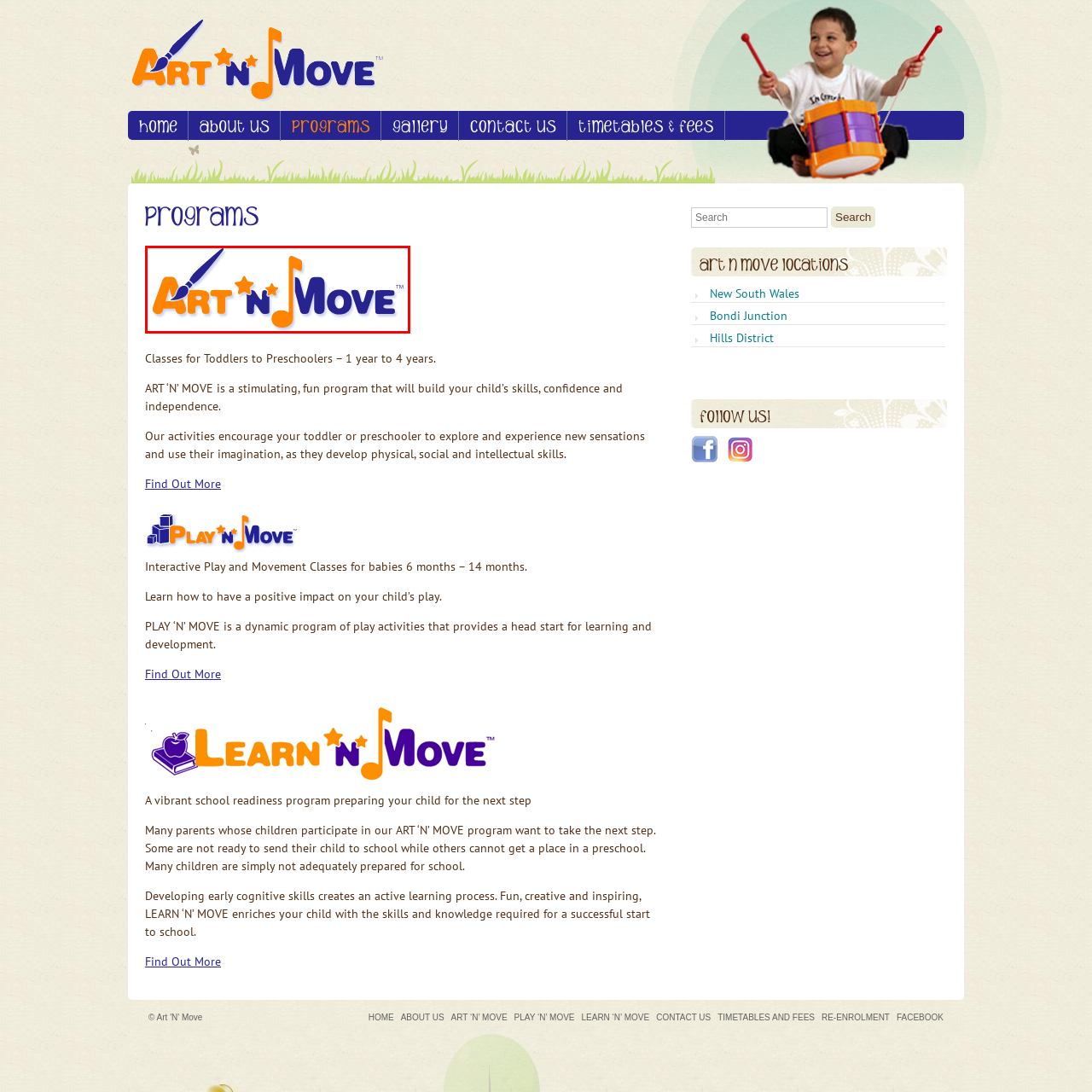Inspect the image outlined by the red box and answer the question using a single word or phrase:
What color hues are used in the logo?

Orange and blue